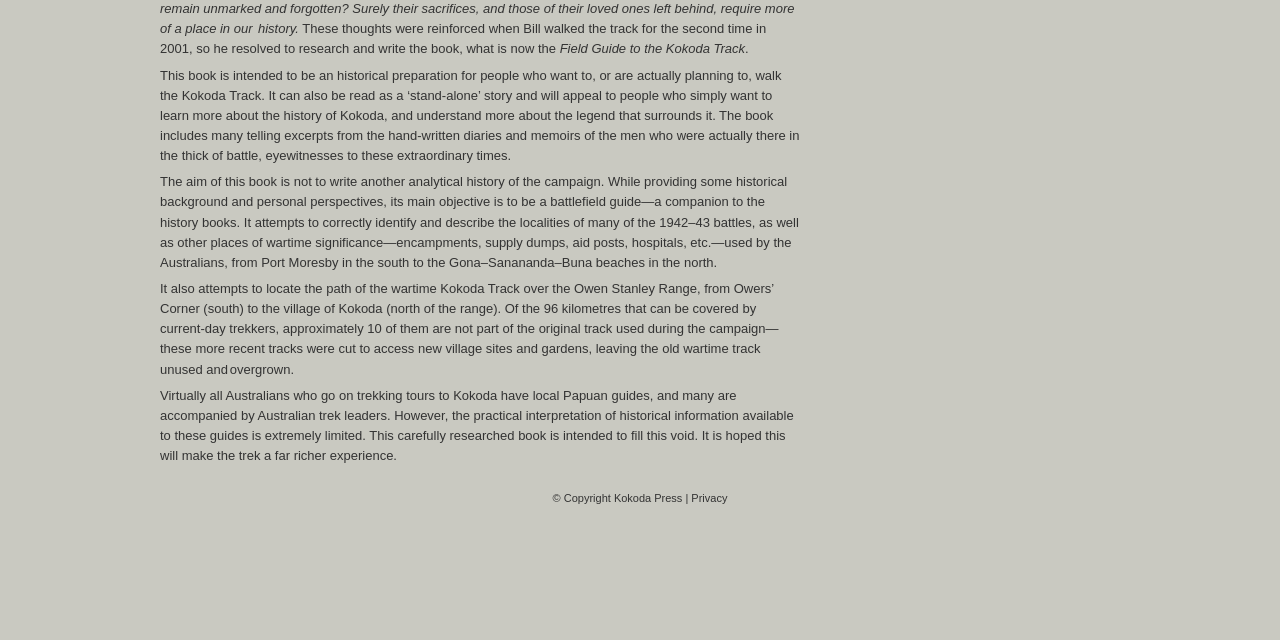Give the bounding box coordinates for the element described by: "Privacy".

[0.54, 0.769, 0.568, 0.788]